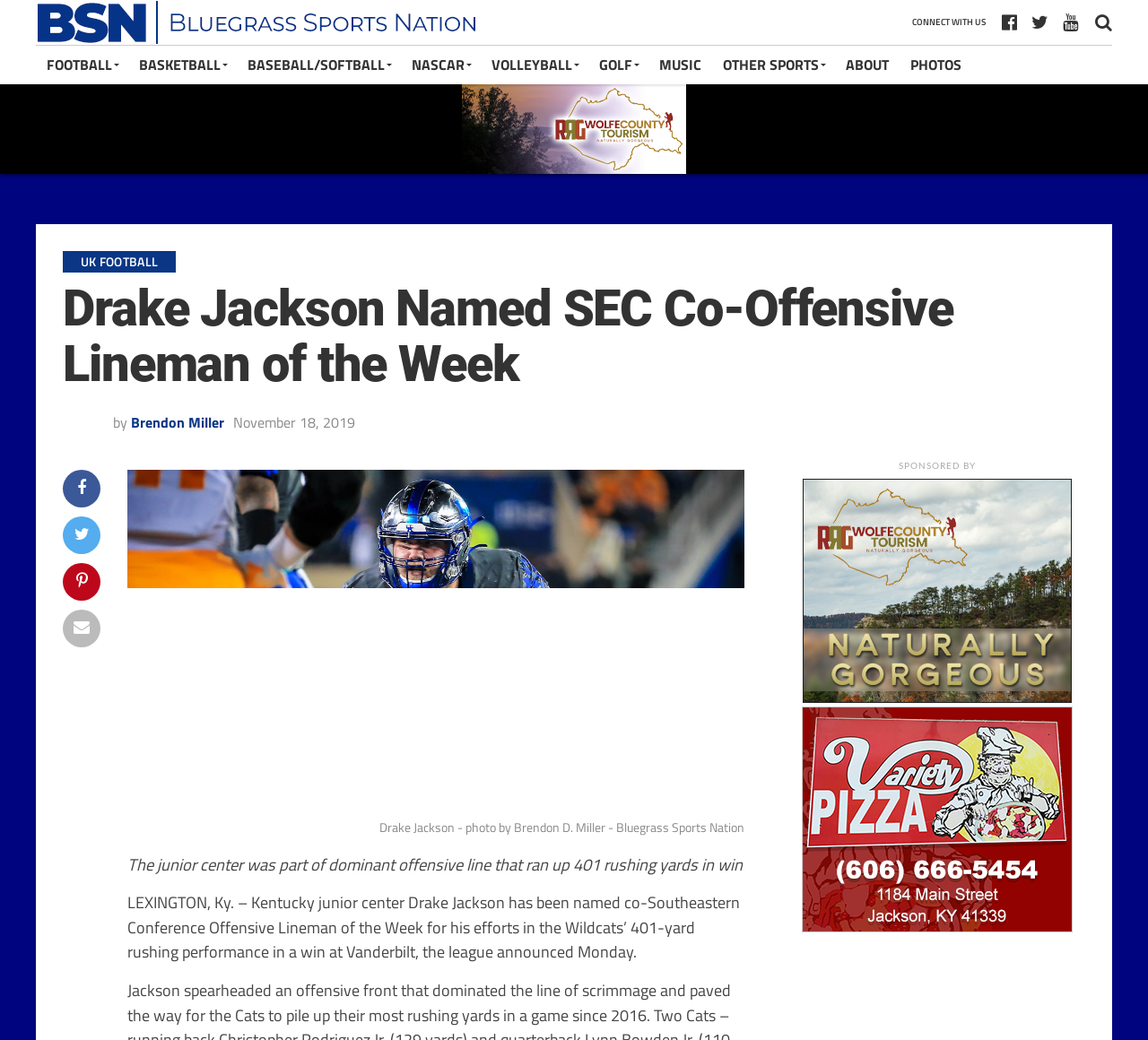Who took the photo of Drake Jackson? Based on the image, give a response in one word or a short phrase.

Brendon D. Miller